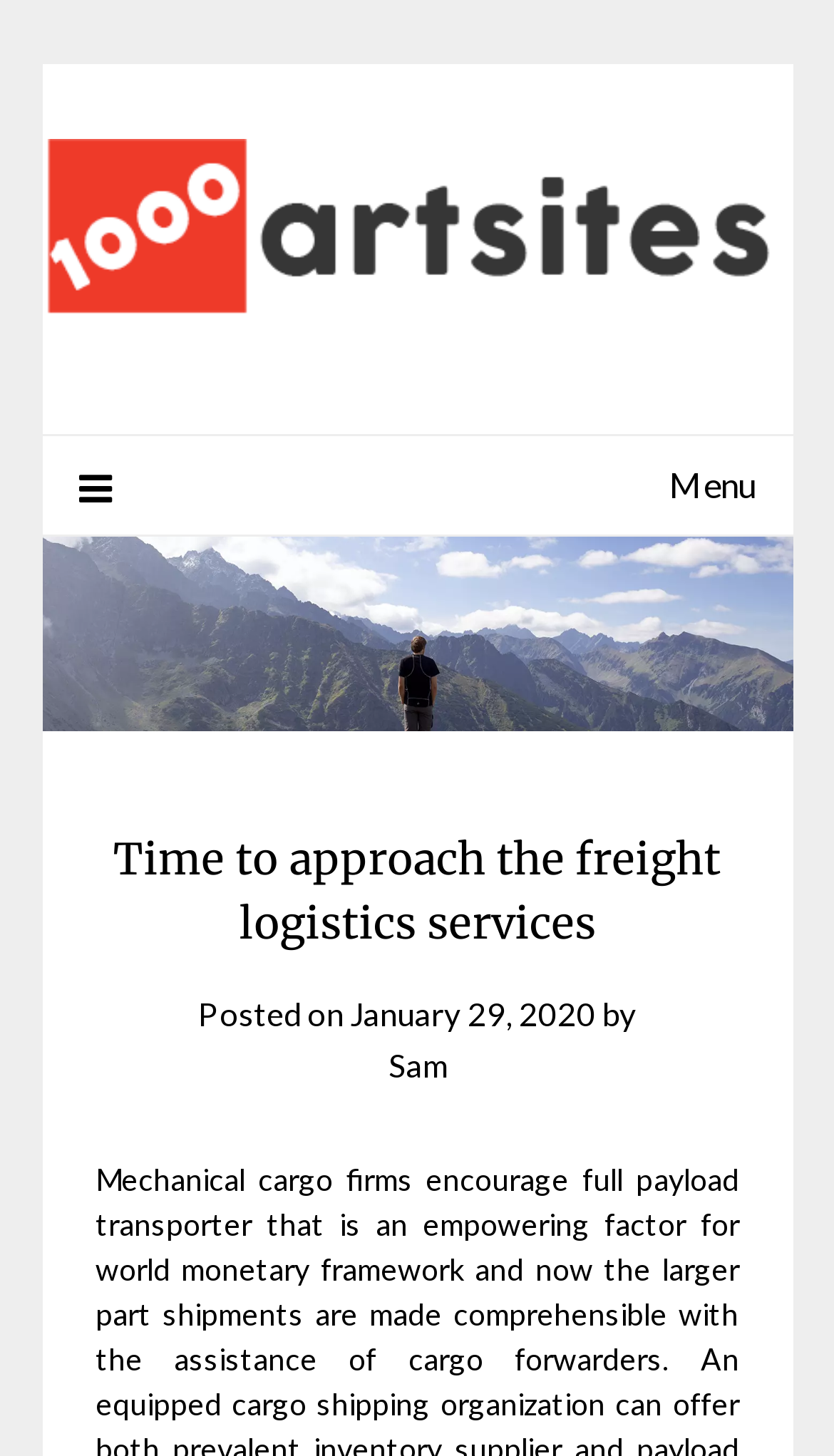Please find the bounding box coordinates in the format (top-left x, top-left y, bottom-right x, bottom-right y) for the given element description. Ensure the coordinates are floating point numbers between 0 and 1. Description: Sam

[0.465, 0.719, 0.535, 0.745]